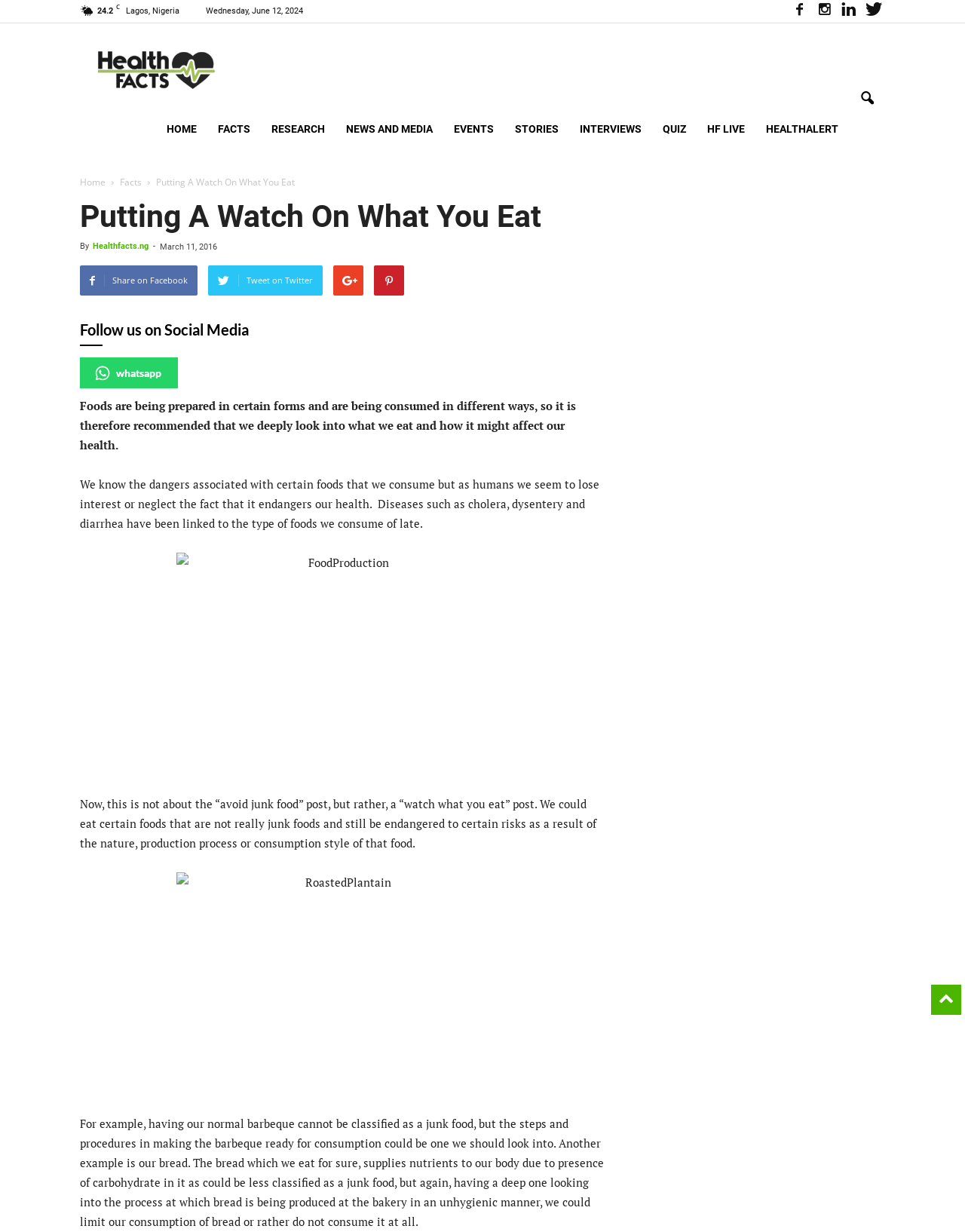Please specify the bounding box coordinates of the element that should be clicked to execute the given instruction: 'Click on the Home link'. Ensure the coordinates are four float numbers between 0 and 1, expressed as [left, top, right, bottom].

[0.162, 0.08, 0.215, 0.129]